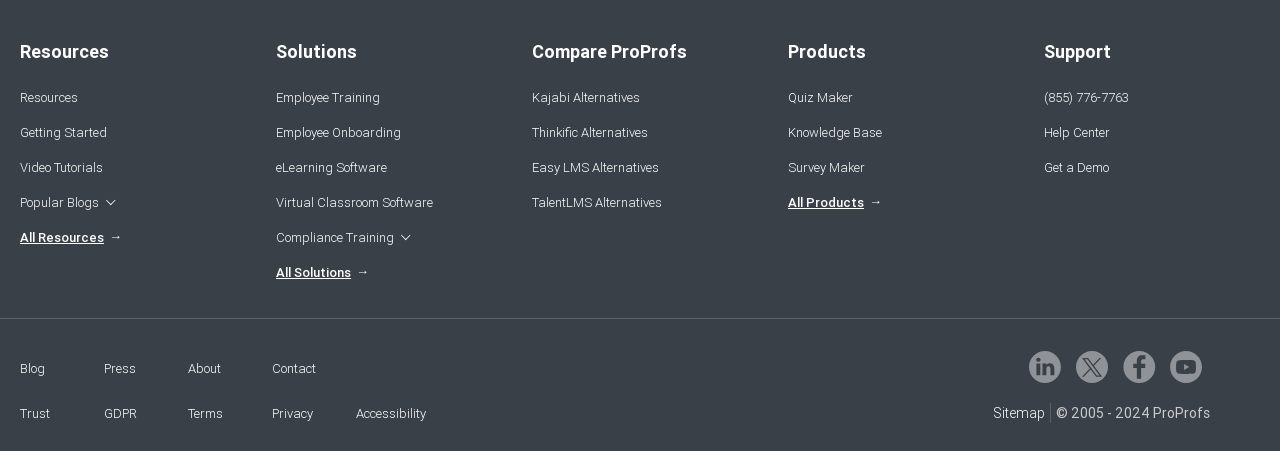Determine the bounding box coordinates for the area you should click to complete the following instruction: "Get a Demo".

[0.816, 0.35, 0.882, 0.395]